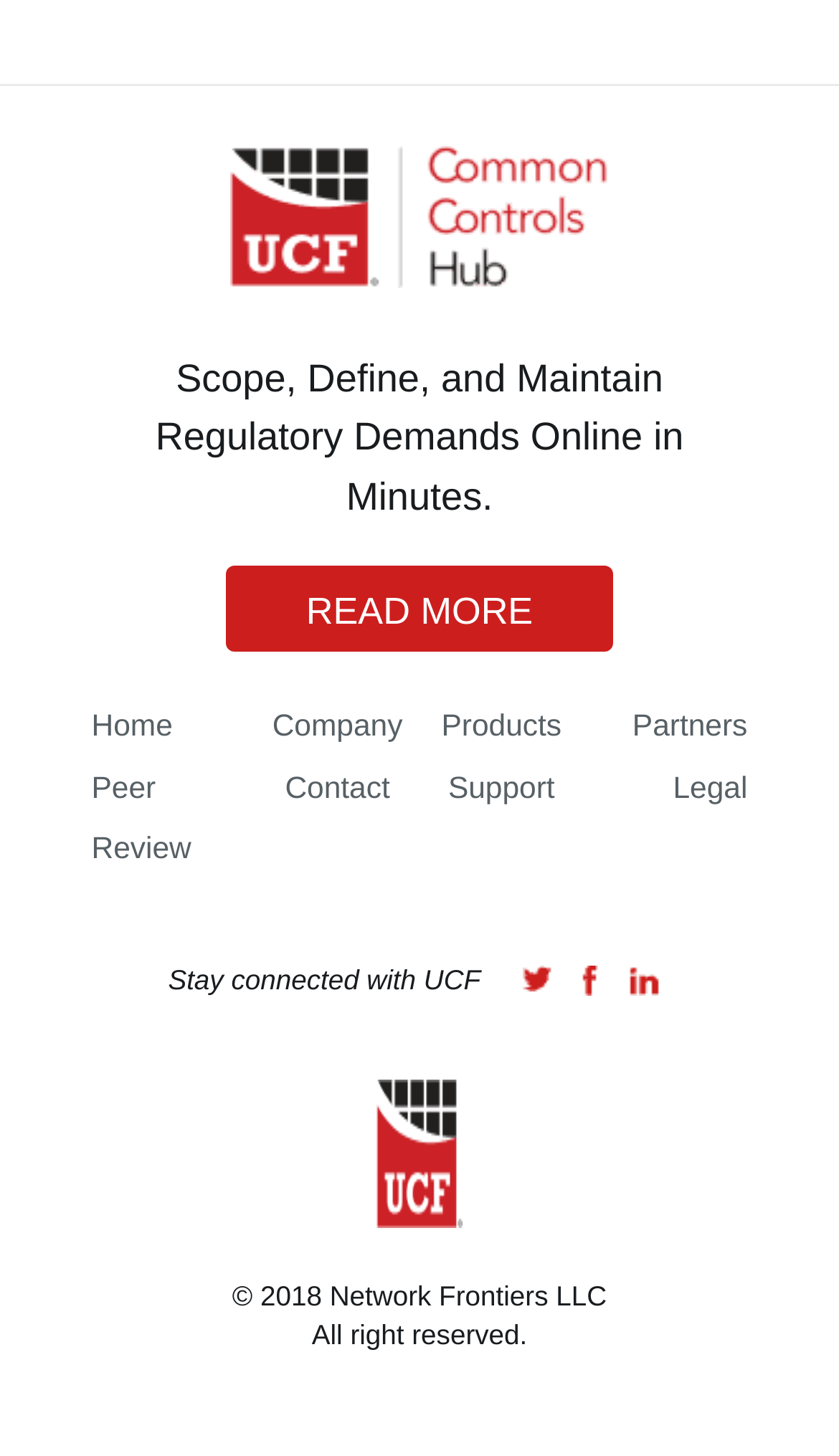Could you highlight the region that needs to be clicked to execute the instruction: "Go to the 'Home' page"?

[0.109, 0.488, 0.206, 0.511]